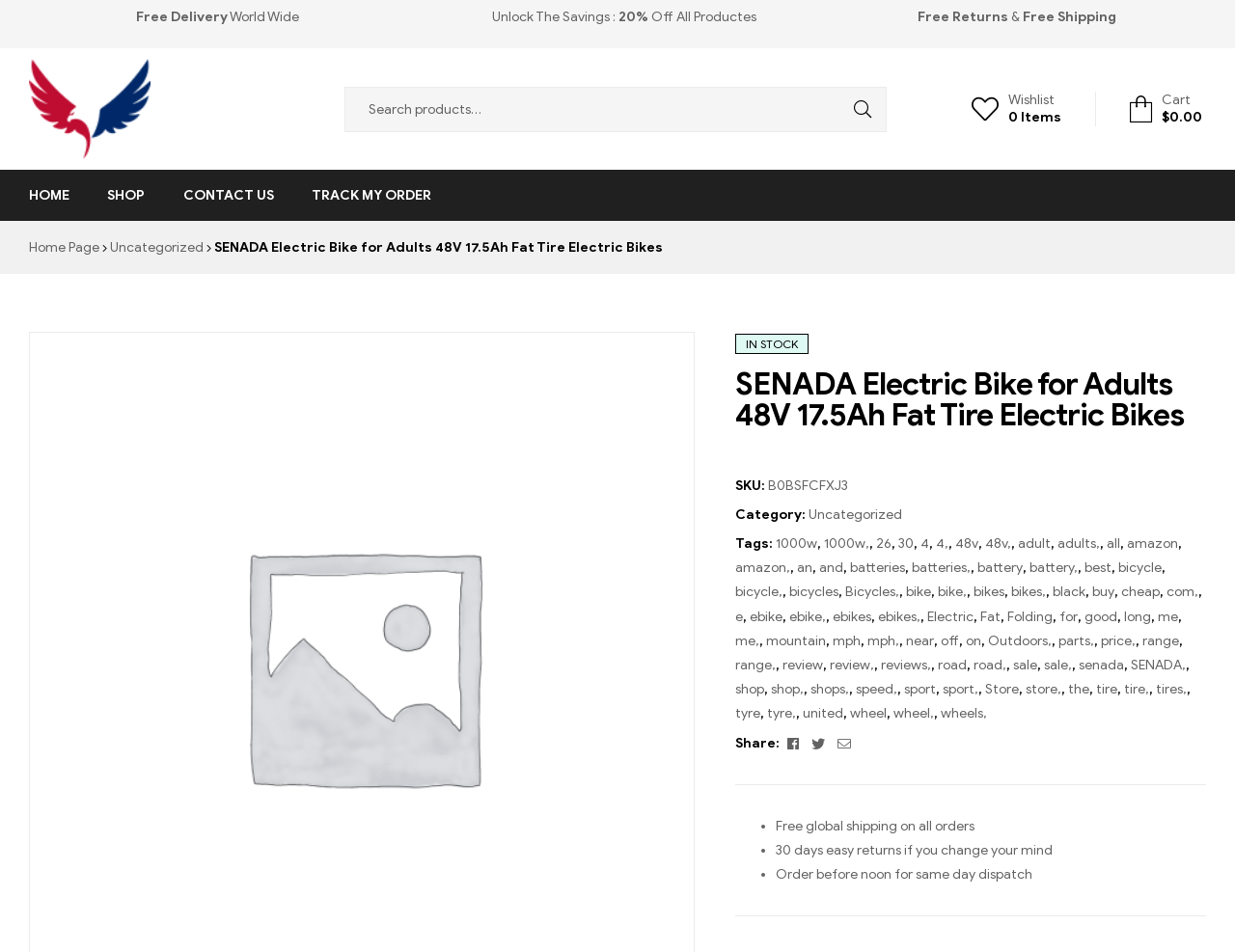Give a detailed explanation of the elements present on the webpage.

This webpage is about SENADA Electric Bike for Adults, specifically the 48V 17.5Ah Fat Tire Electric Bike model. At the top of the page, there is a navigation bar with links to "HOME", "SHOP", "CONTACT US", and "TRACK MY ORDER". Below the navigation bar, there is a search bar with a search button. On the top-right corner, there are links to "Wishlist" and "Cart" with a price of $0.00.

The main content of the page is divided into two sections. On the left side, there is a section with a heading "SENADA Electric Bike for Adults 48V 17.5Ah Fat Tire Electric Bikes" and a subheading "IN STOCK". Below the heading, there is a list of tags, including "1000w", "26", "30", "4", "48v", "adult", "adults", and more.

On the right side, there is a section with a heading "Primary Navigation" and a list of links, including "HOME", "SHOP", "CONTACT US", and "TRACK MY ORDER". Below this section, there is a link to "My Silver Eagle Coins" with an image.

At the top of the page, there are several promotional texts, including "Free Delivery", "World Wide", "Unlock The Savings : 20% Off All Products", "Free Returns", and "Free Shipping".